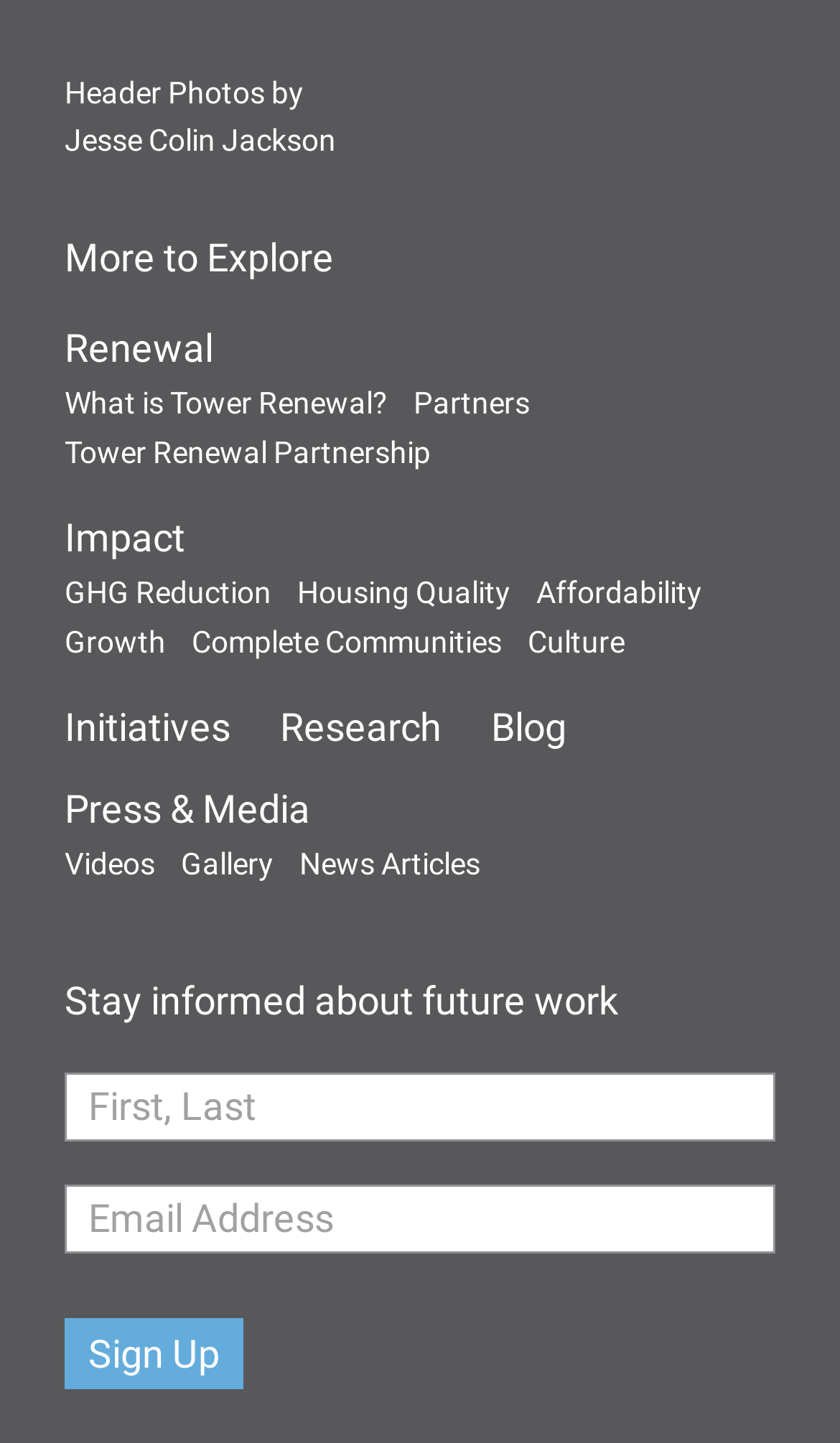Locate the bounding box coordinates of the element that needs to be clicked to carry out the instruction: "Learn about 'What is Tower Renewal?'". The coordinates should be given as four float numbers ranging from 0 to 1, i.e., [left, top, right, bottom].

[0.077, 0.268, 0.462, 0.292]